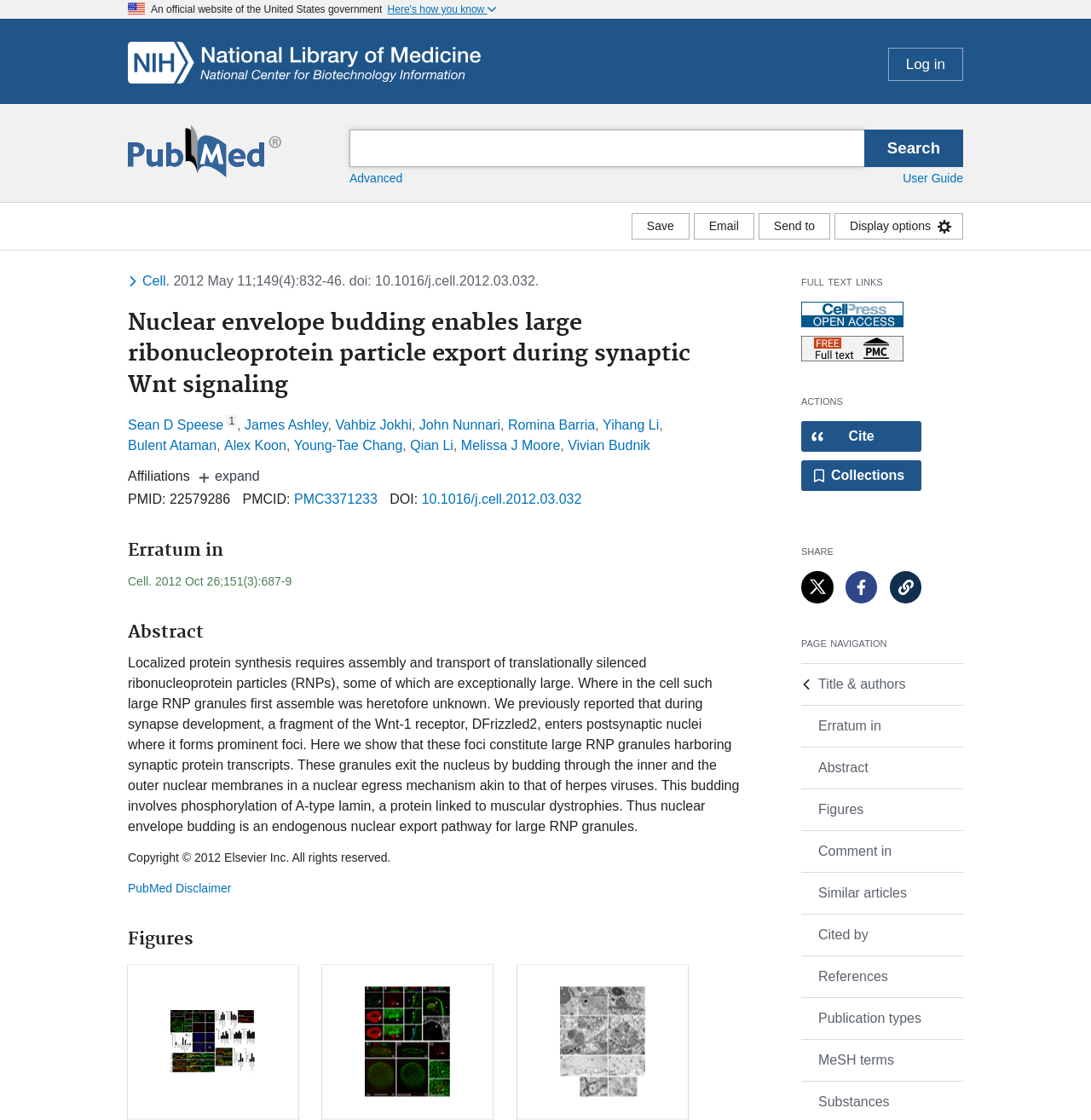Please identify the bounding box coordinates of the area that needs to be clicked to follow this instruction: "Cite article".

[0.734, 0.376, 0.845, 0.403]